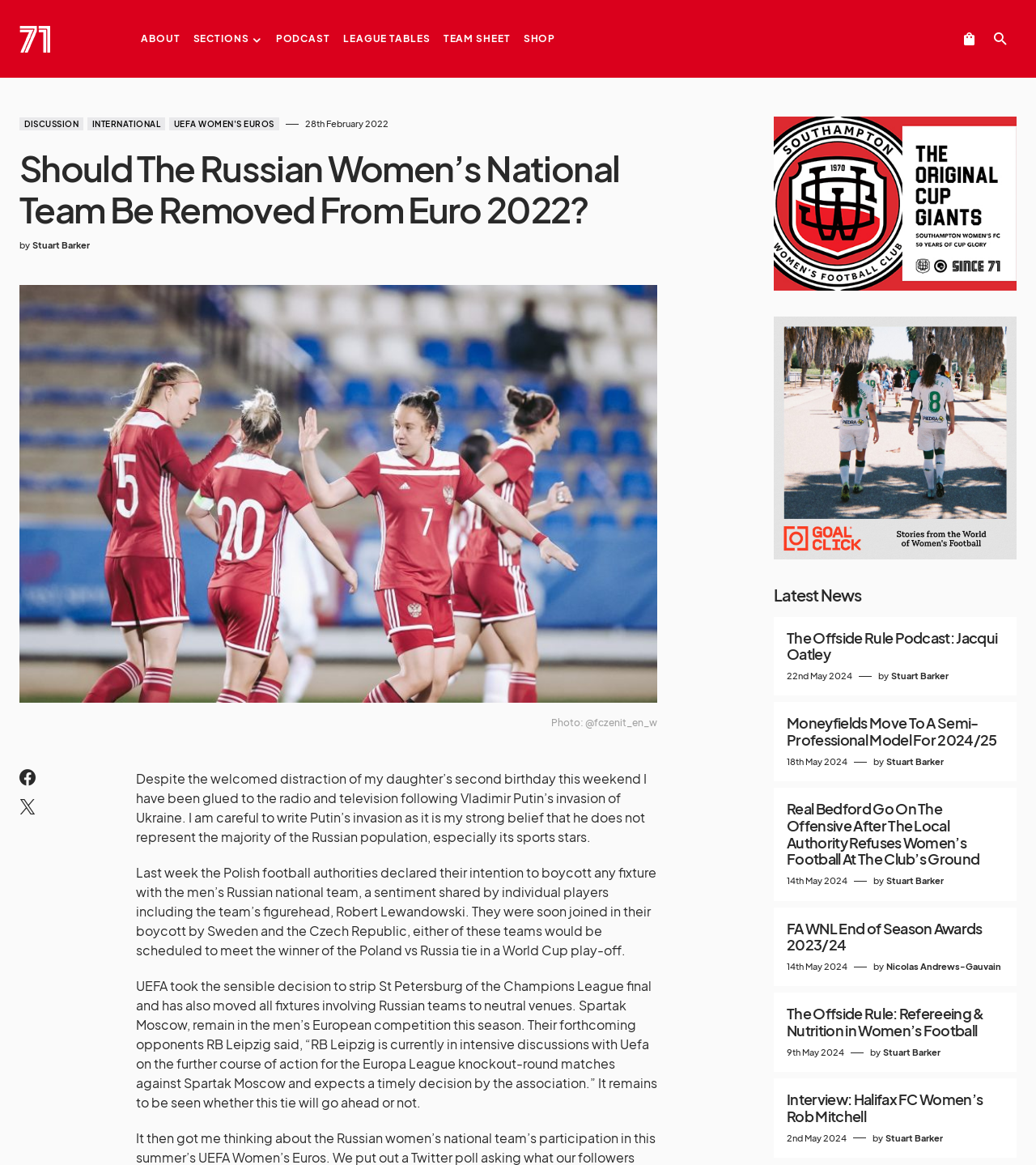Please determine the bounding box coordinates of the clickable area required to carry out the following instruction: "Read the latest news". The coordinates must be four float numbers between 0 and 1, represented as [left, top, right, bottom].

[0.747, 0.502, 0.981, 0.518]